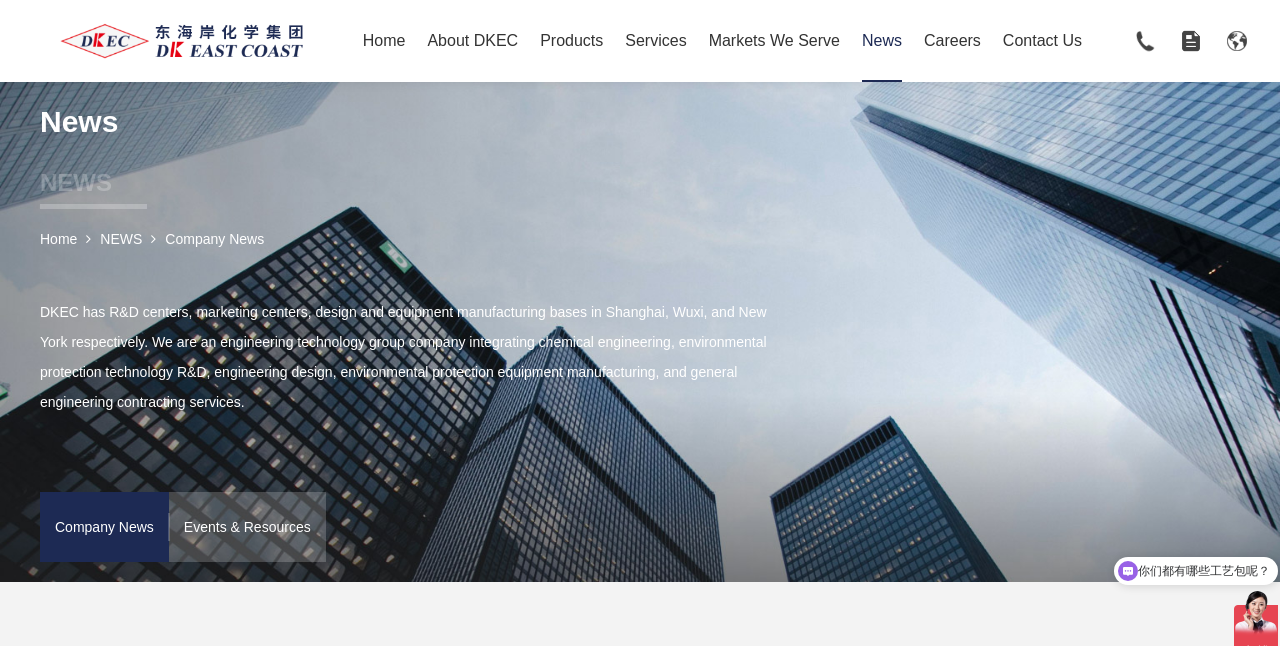Provide a brief response using a word or short phrase to this question:
What are the main categories of services provided by DKEC?

Engineering Consulting, Process Design Package Know-how, Engineering Design